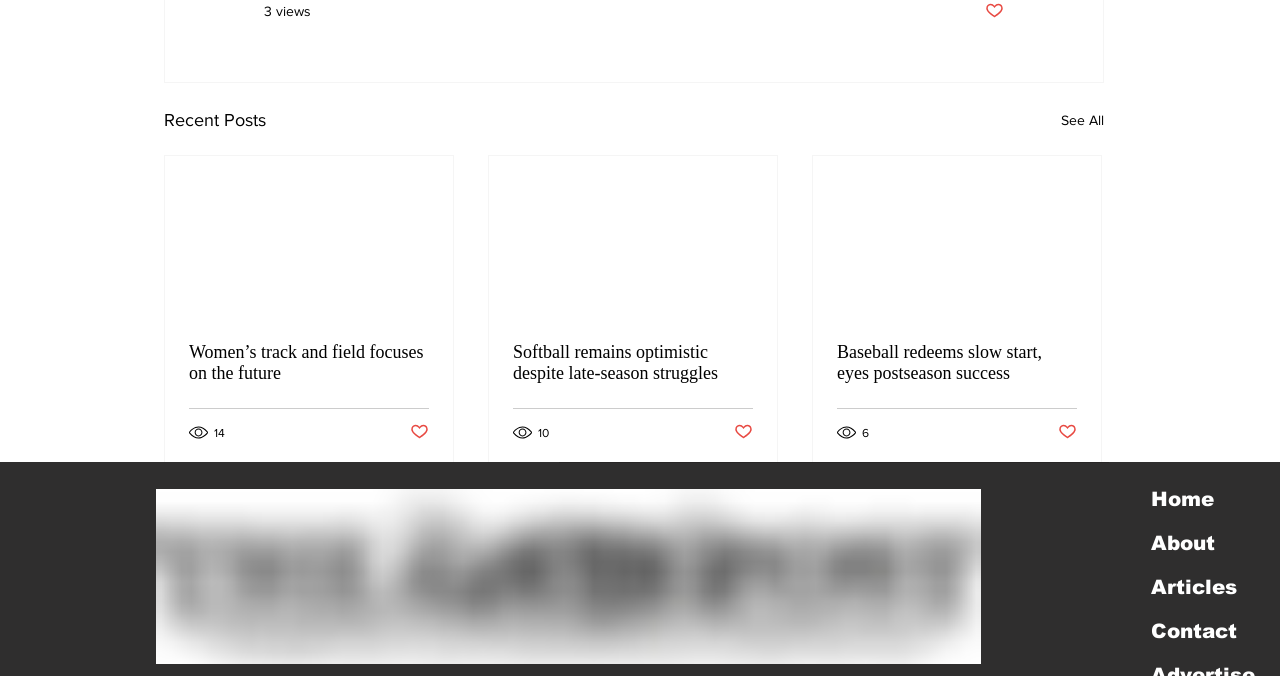Answer the question using only one word or a concise phrase: What is the image above the 'Recent Posts' heading?

Masthead 2020.png